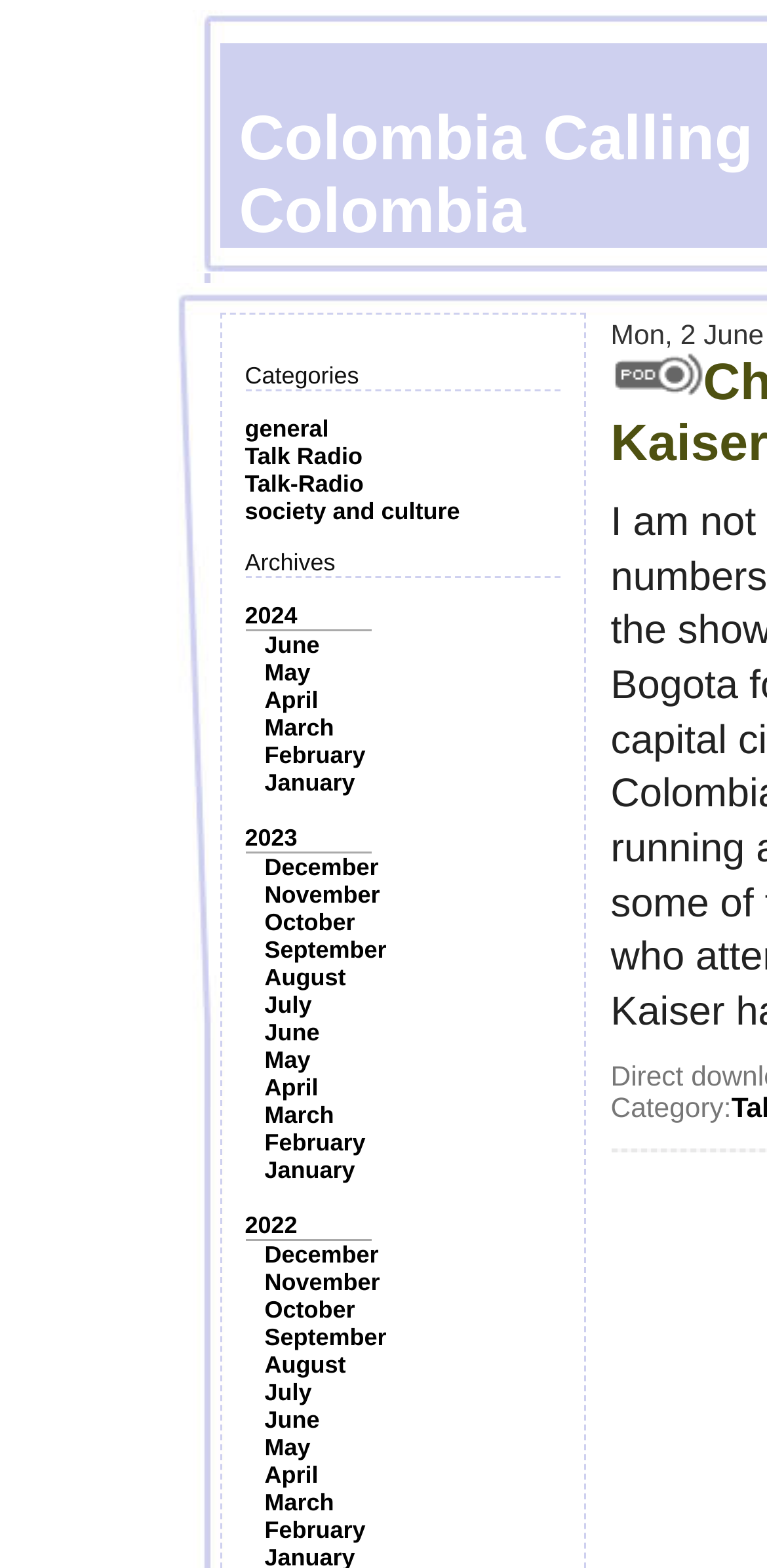Respond to the question below with a single word or phrase:
What is the label above the image?

Category: